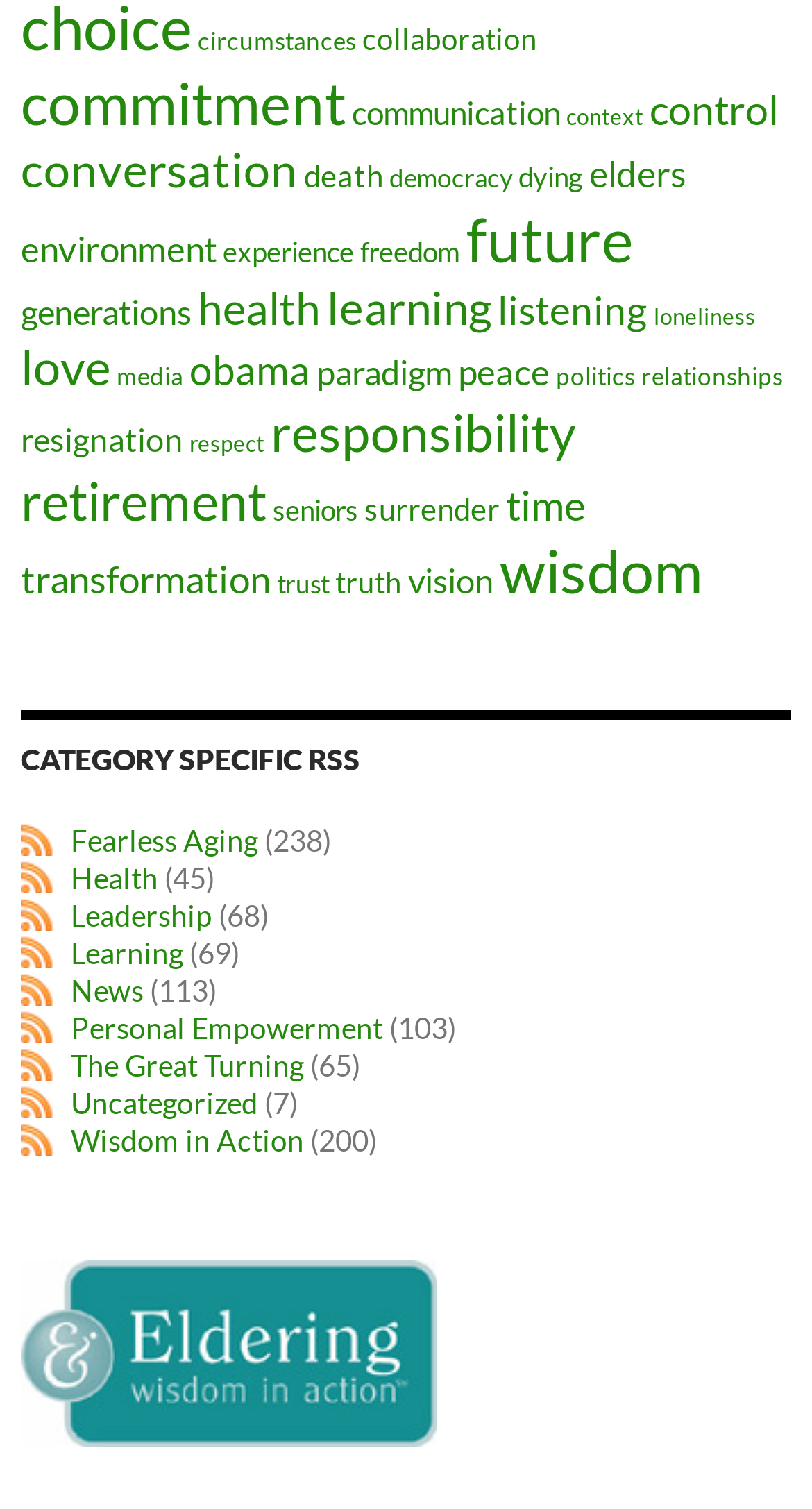Determine the bounding box coordinates of the region I should click to achieve the following instruction: "go to wisdom in action". Ensure the bounding box coordinates are four float numbers between 0 and 1, i.e., [left, top, right, bottom].

[0.374, 0.744, 0.464, 0.767]